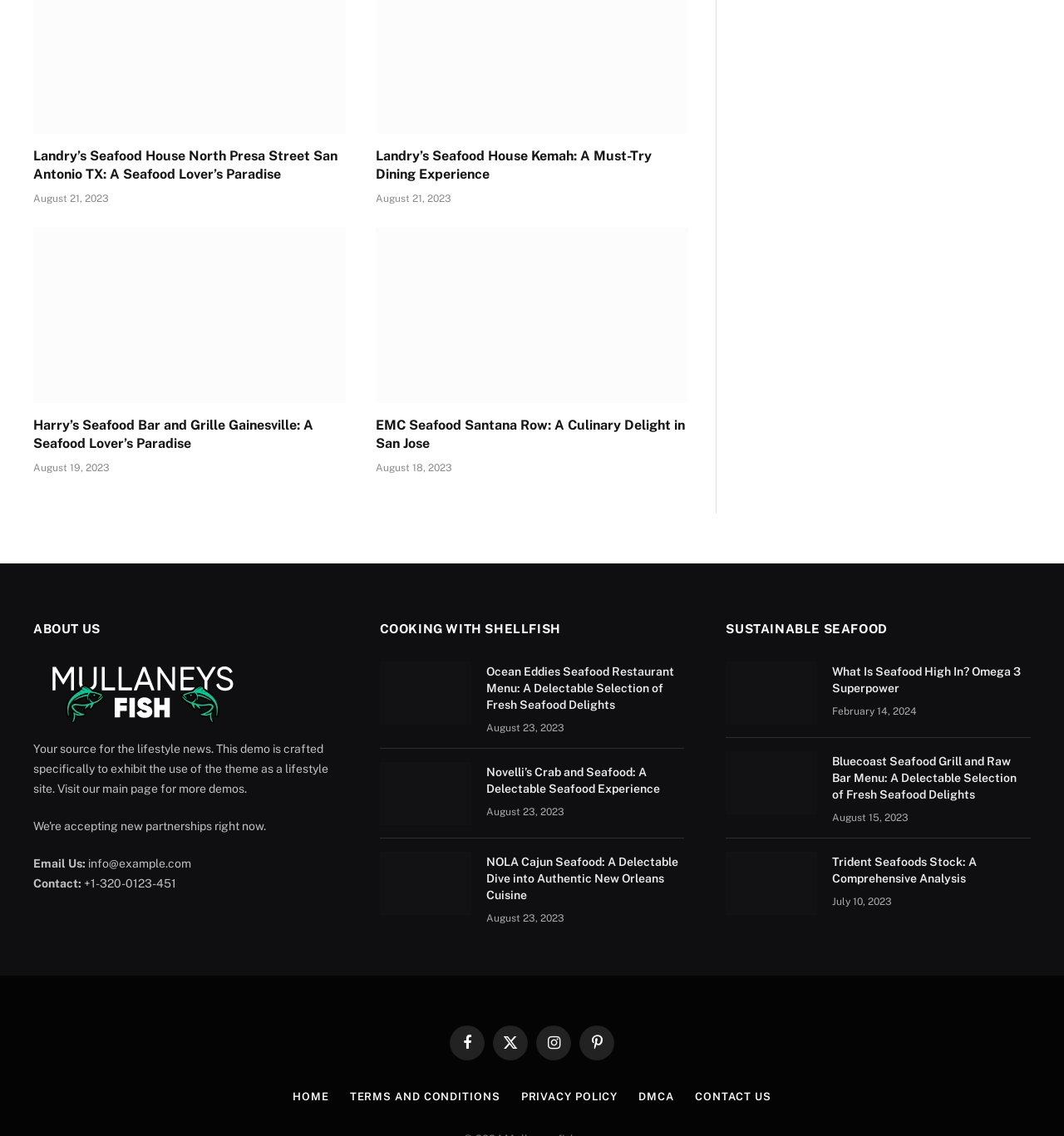How many social media links are present at the bottom of the webpage?
Look at the image and respond to the question as thoroughly as possible.

At the bottom of the webpage, there are four social media links: Facebook, Twitter, Instagram, and Pinterest, which can be identified by their respective icons.